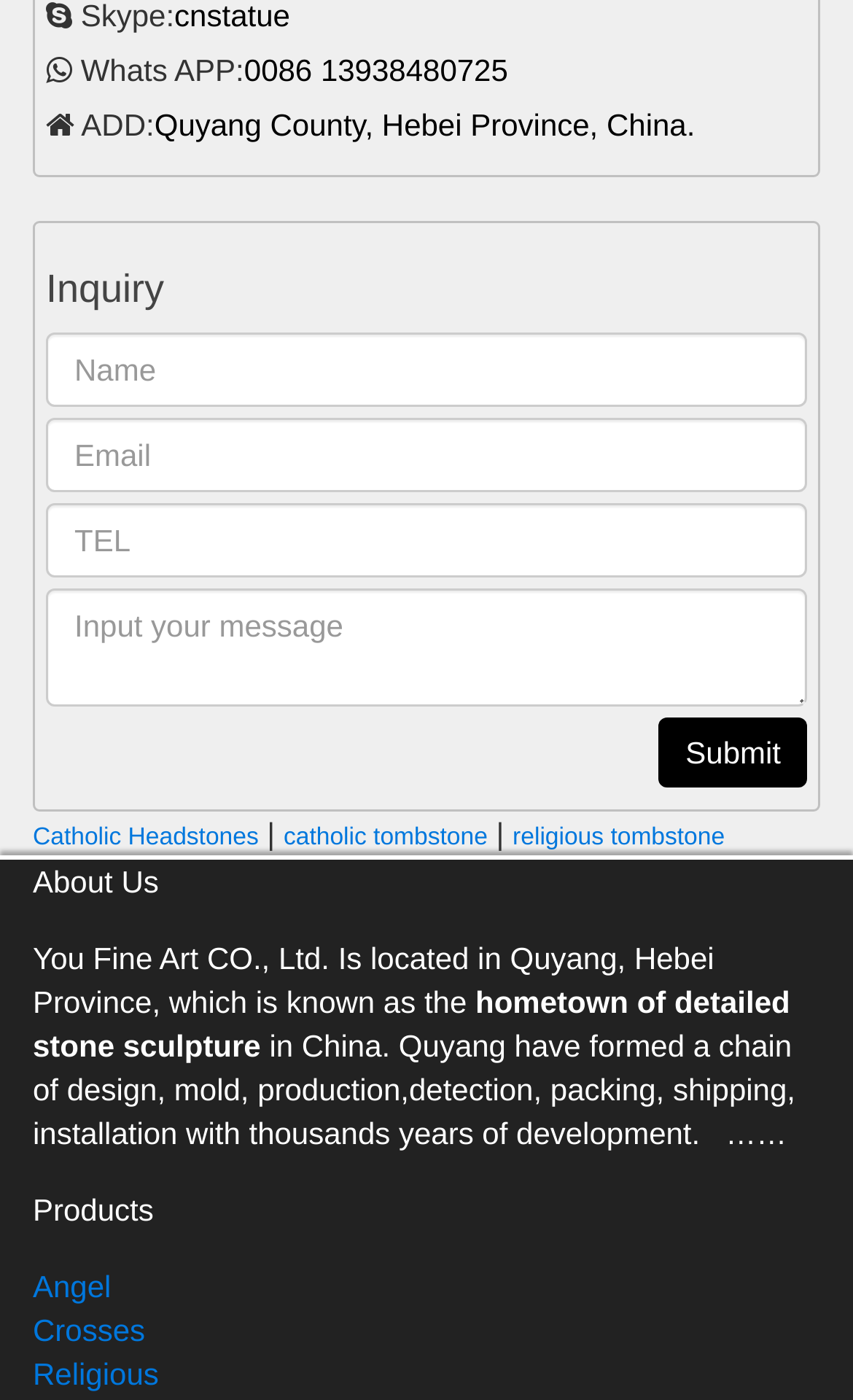Determine the bounding box coordinates of the element that should be clicked to execute the following command: "Click the 'Angel' link".

[0.038, 0.906, 0.13, 0.931]